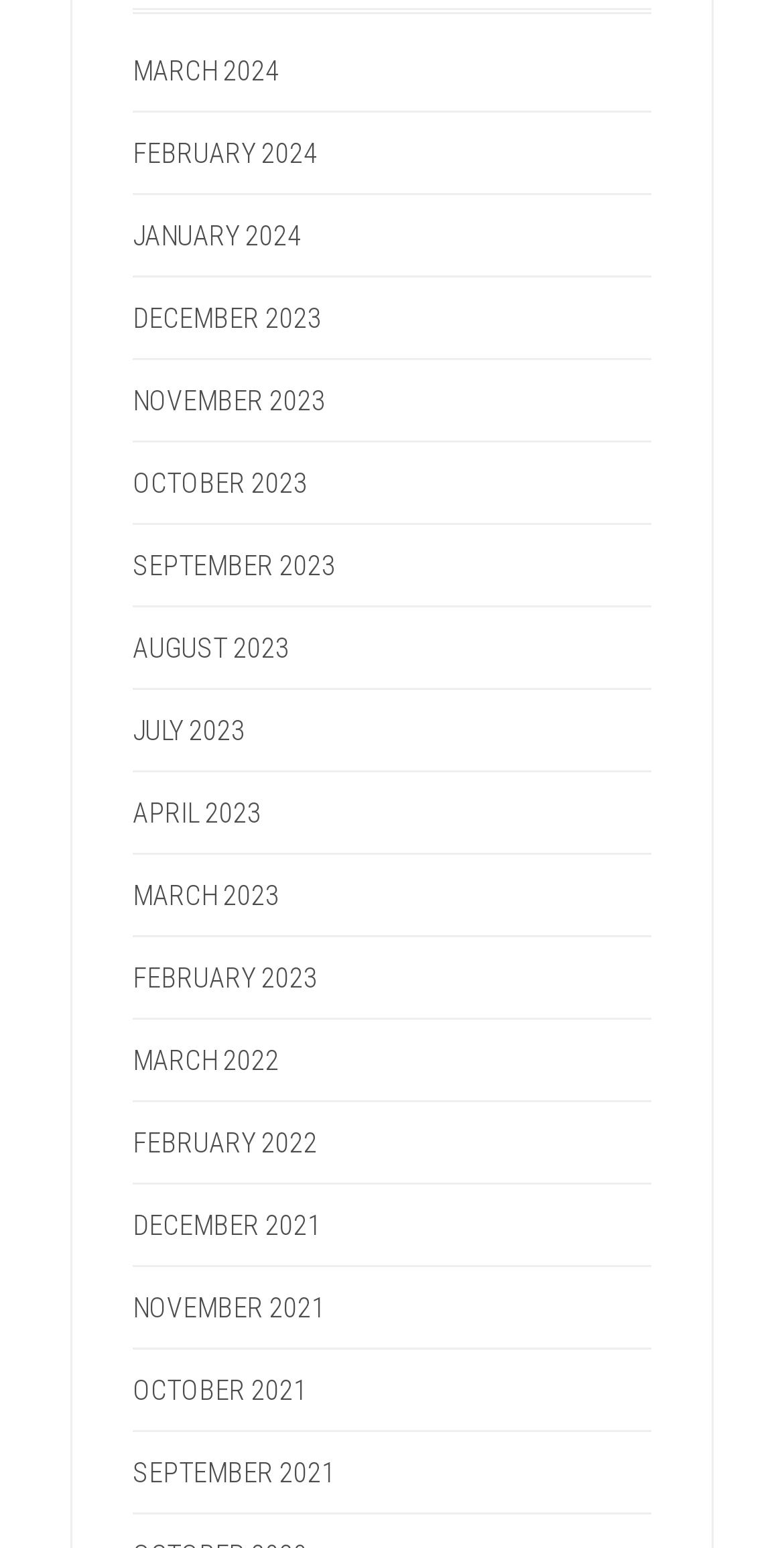Please locate the bounding box coordinates of the element that should be clicked to achieve the given instruction: "Browse November 2023".

[0.169, 0.248, 0.415, 0.269]